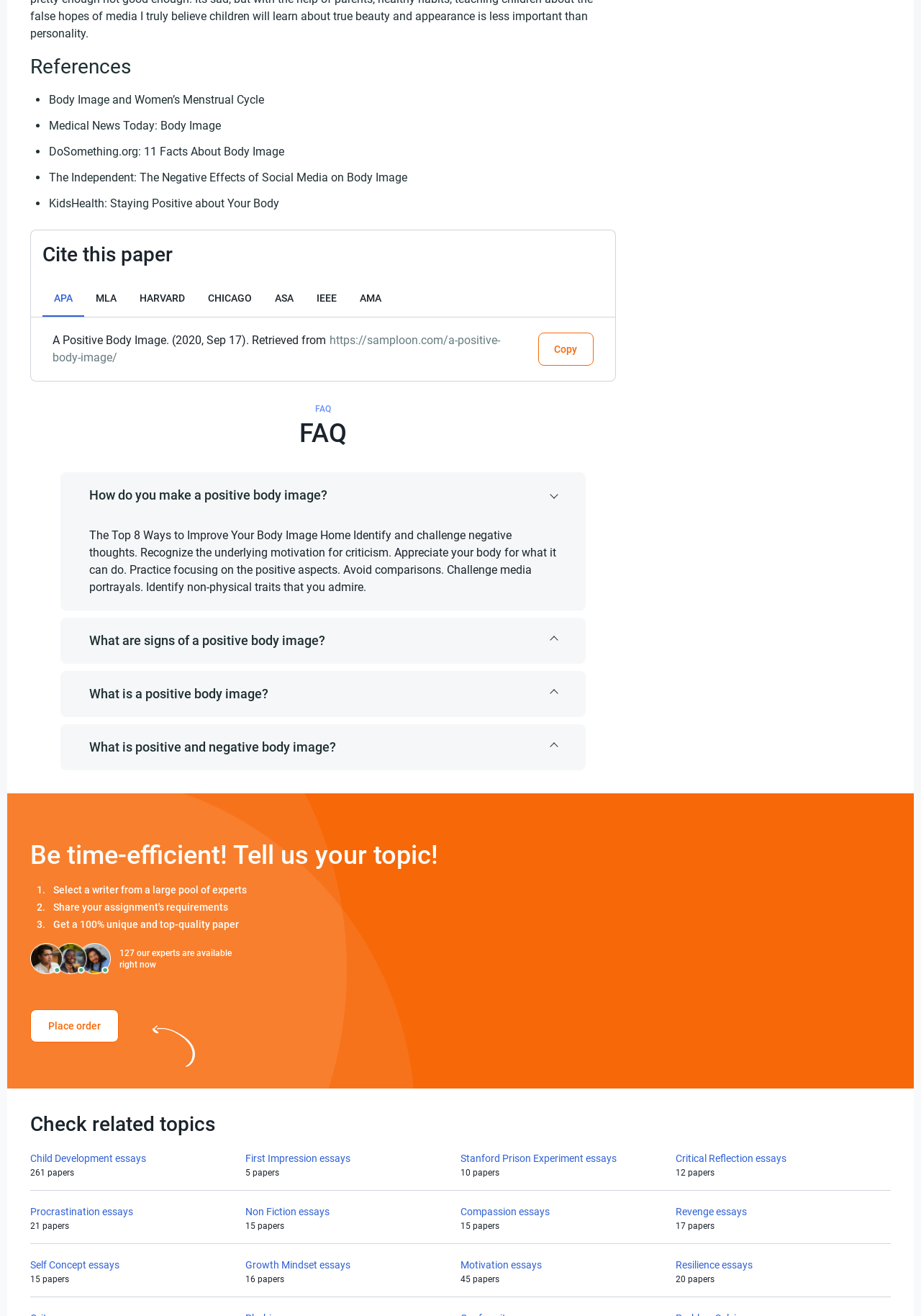Please identify the bounding box coordinates of where to click in order to follow the instruction: "Place an order".

[0.052, 0.775, 0.109, 0.784]